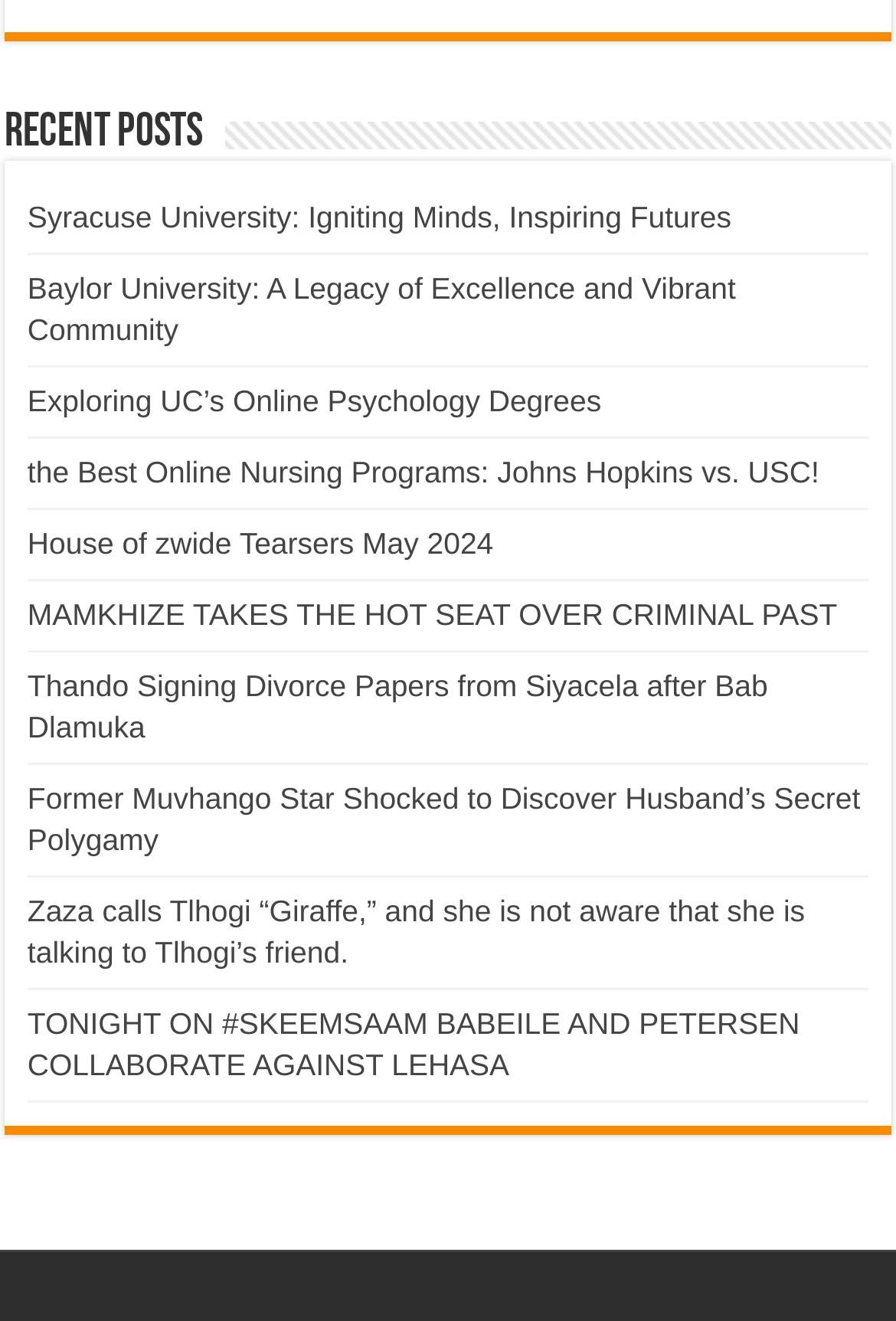How many links are related to TV shows?
Using the visual information, answer the question in a single word or phrase.

7